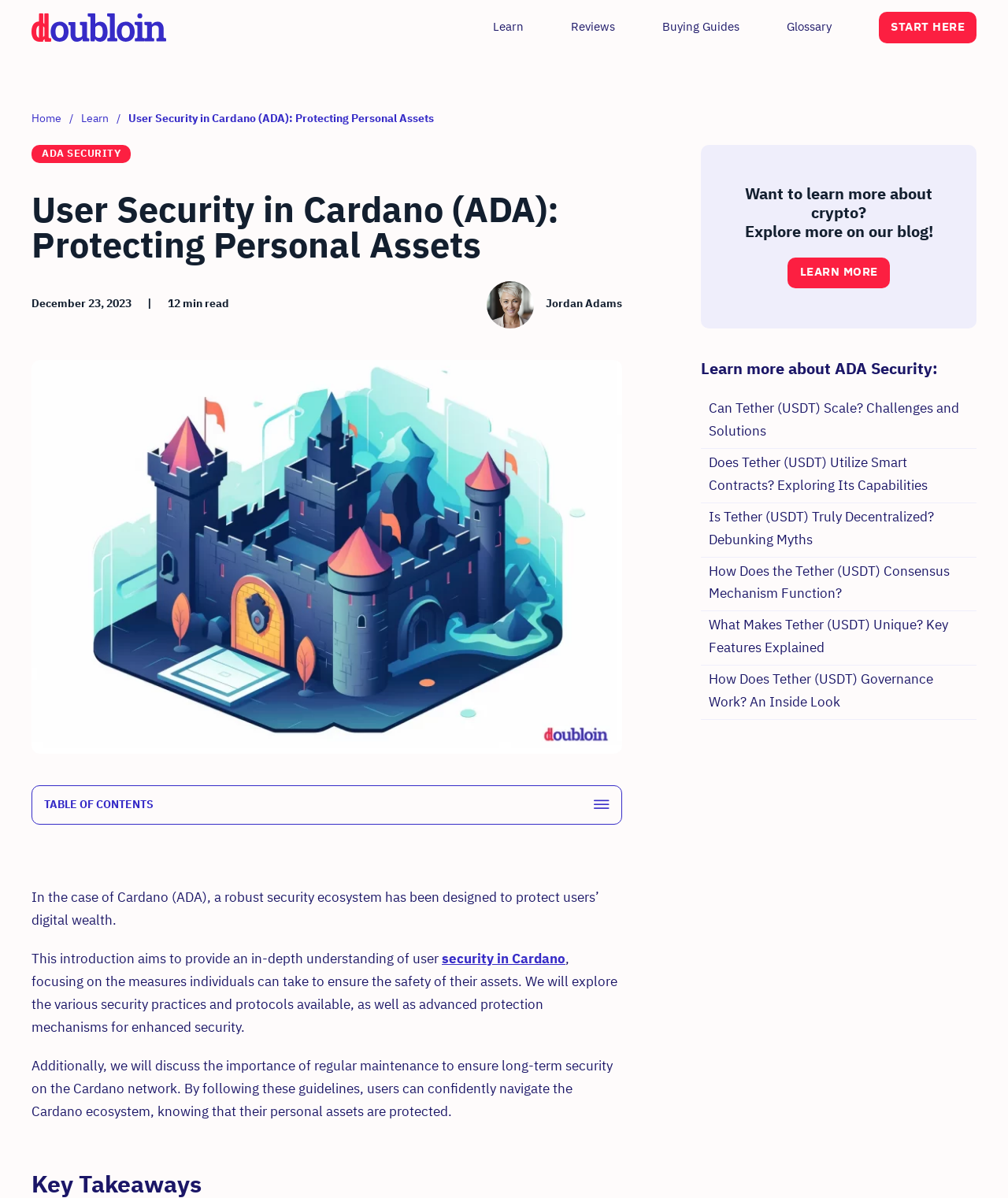What is the author of this article?
Answer the question with a detailed and thorough explanation.

The author of this article is mentioned in the text 'Jordan Adams' which is located below the heading and above the main content of the article.